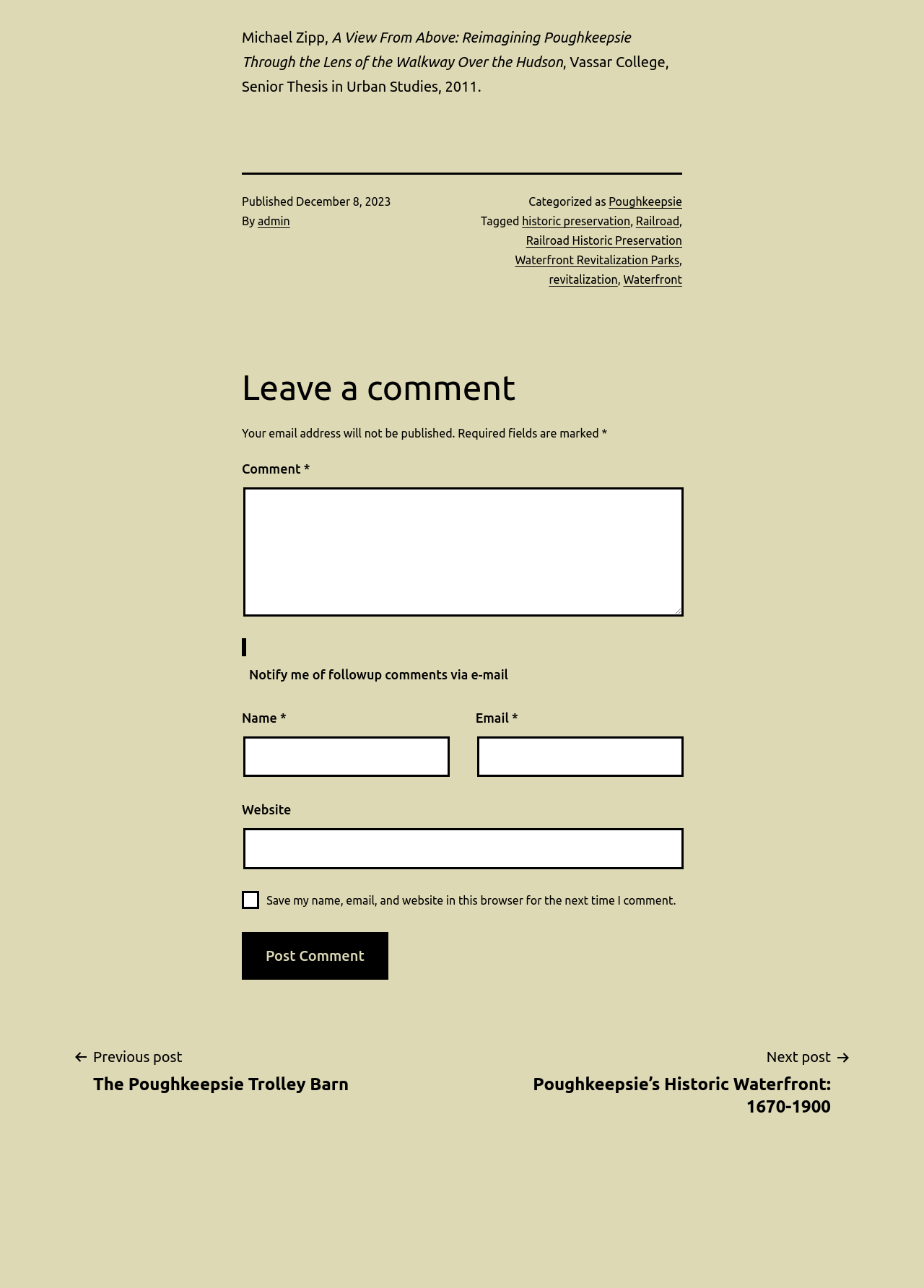Please find the bounding box coordinates for the clickable element needed to perform this instruction: "Click the 'Previous post' link".

[0.078, 0.811, 0.4, 0.85]